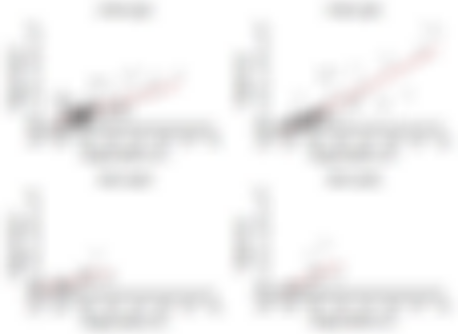Use a single word or phrase to answer the question: What do the axes in the graphs represent?

Glucose control and health outcomes